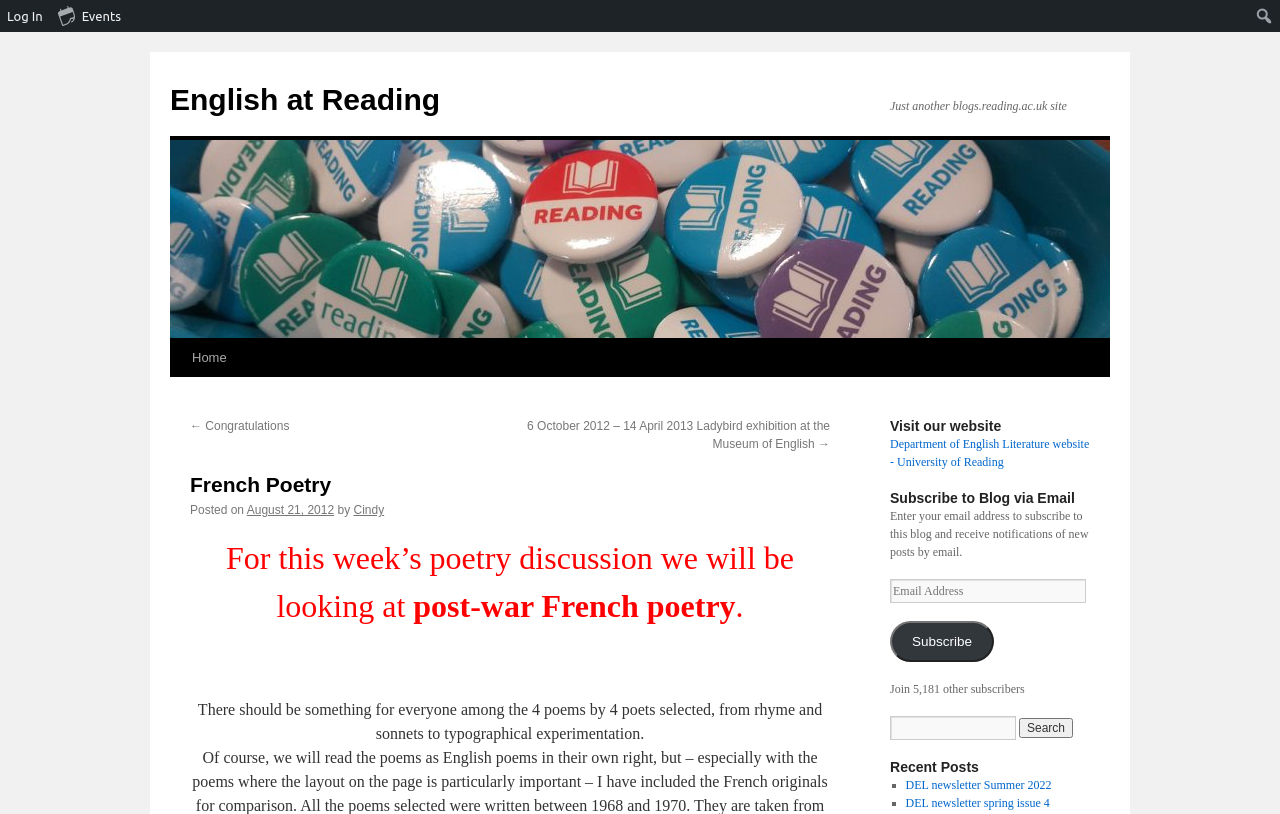Please determine the bounding box coordinates for the UI element described here. Use the format (top-left x, top-left y, bottom-right x, bottom-right y) with values bounded between 0 and 1: Subscribe

[0.695, 0.763, 0.777, 0.813]